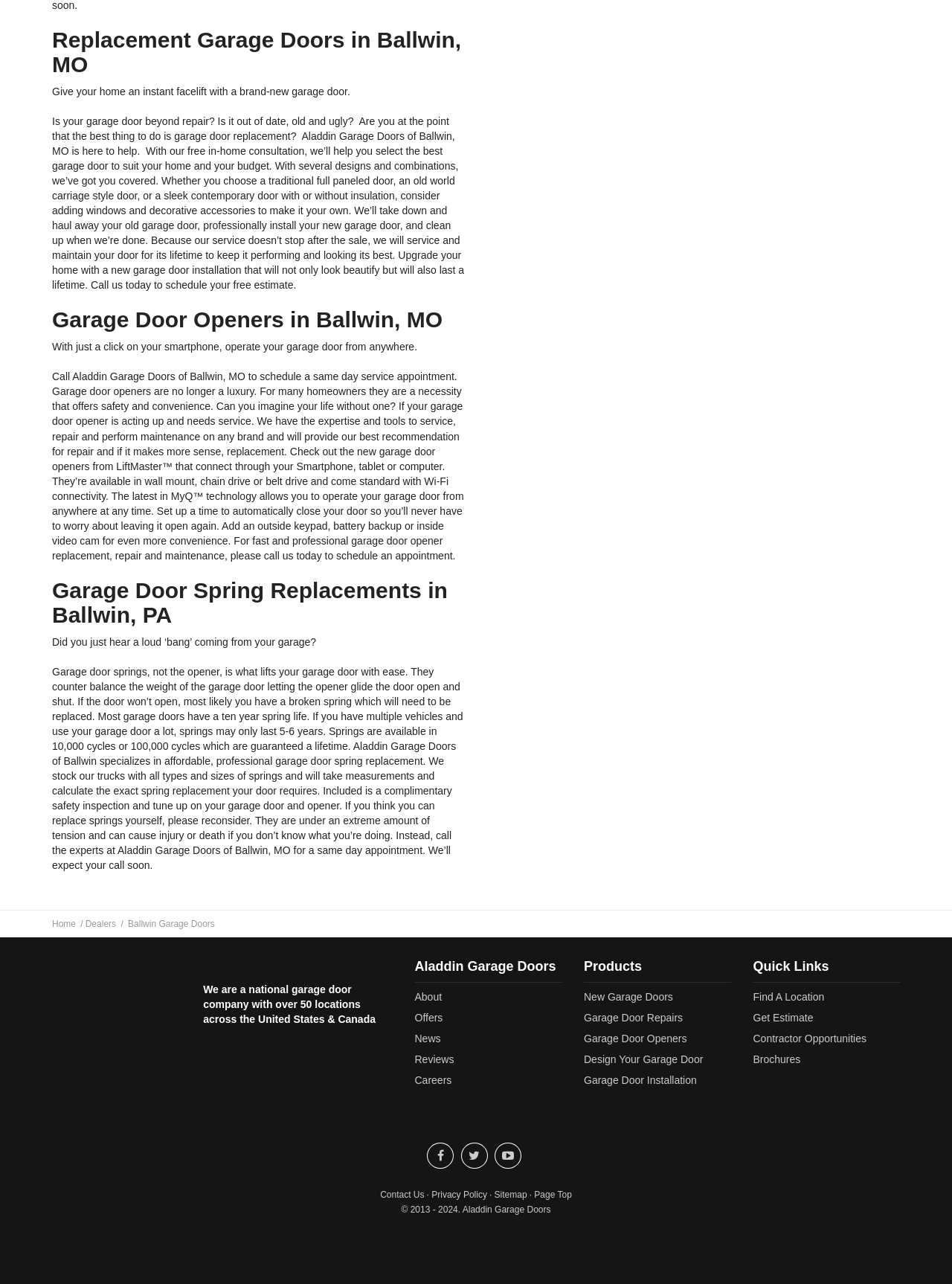Use a single word or phrase to answer the question: How many locations does Aladdin Garage Doors have?

Over 50 locations